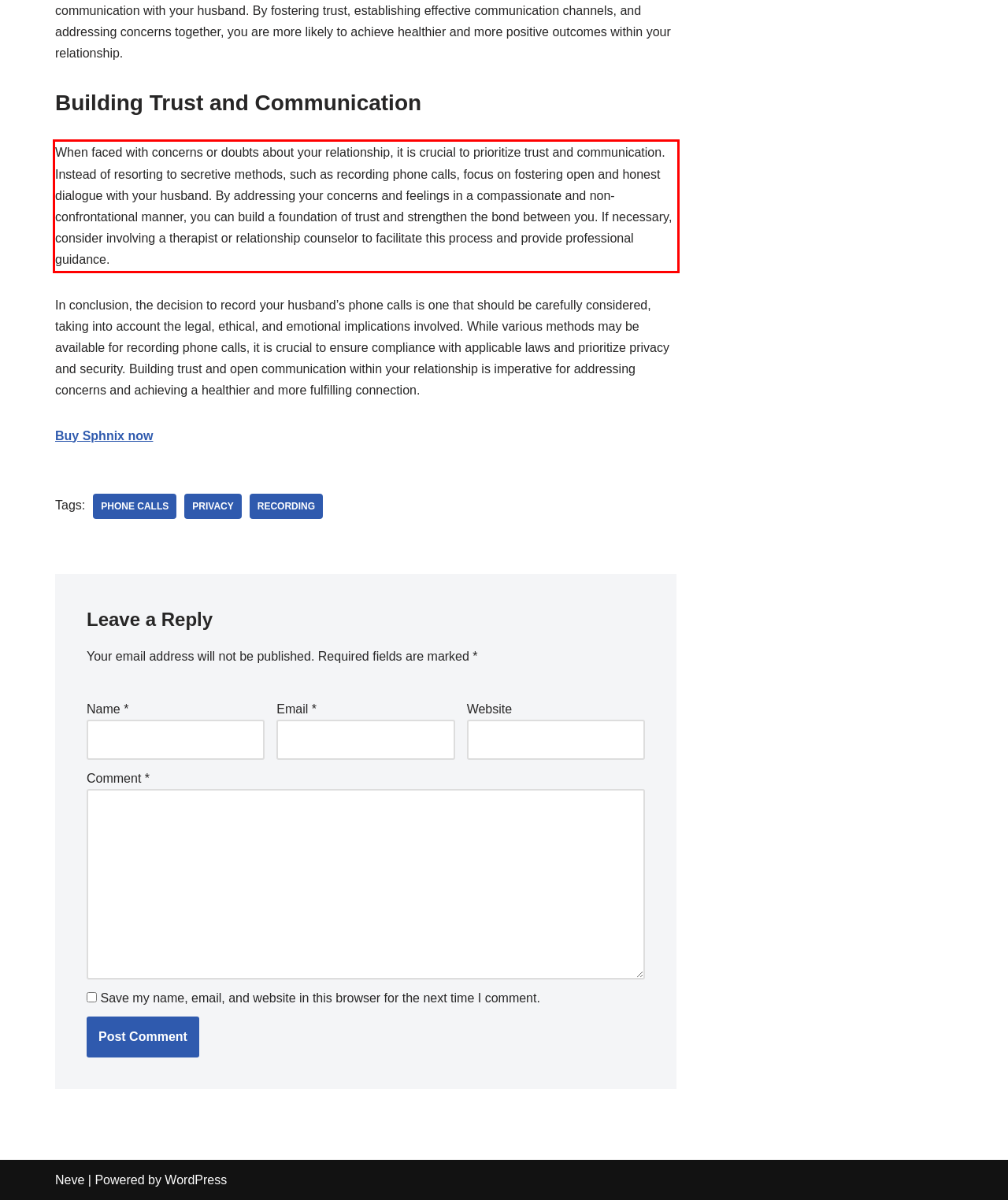Using the provided webpage screenshot, identify and read the text within the red rectangle bounding box.

When faced with concerns or doubts about your relationship, it is crucial to prioritize trust and communication. Instead of resorting to secretive methods, such as recording phone calls, focus on fostering open and honest dialogue with your husband. By addressing your concerns and feelings in a compassionate and non-confrontational manner, you can build a foundation of trust and strengthen the bond between you. If necessary, consider involving a therapist or relationship counselor to facilitate this process and provide professional guidance.